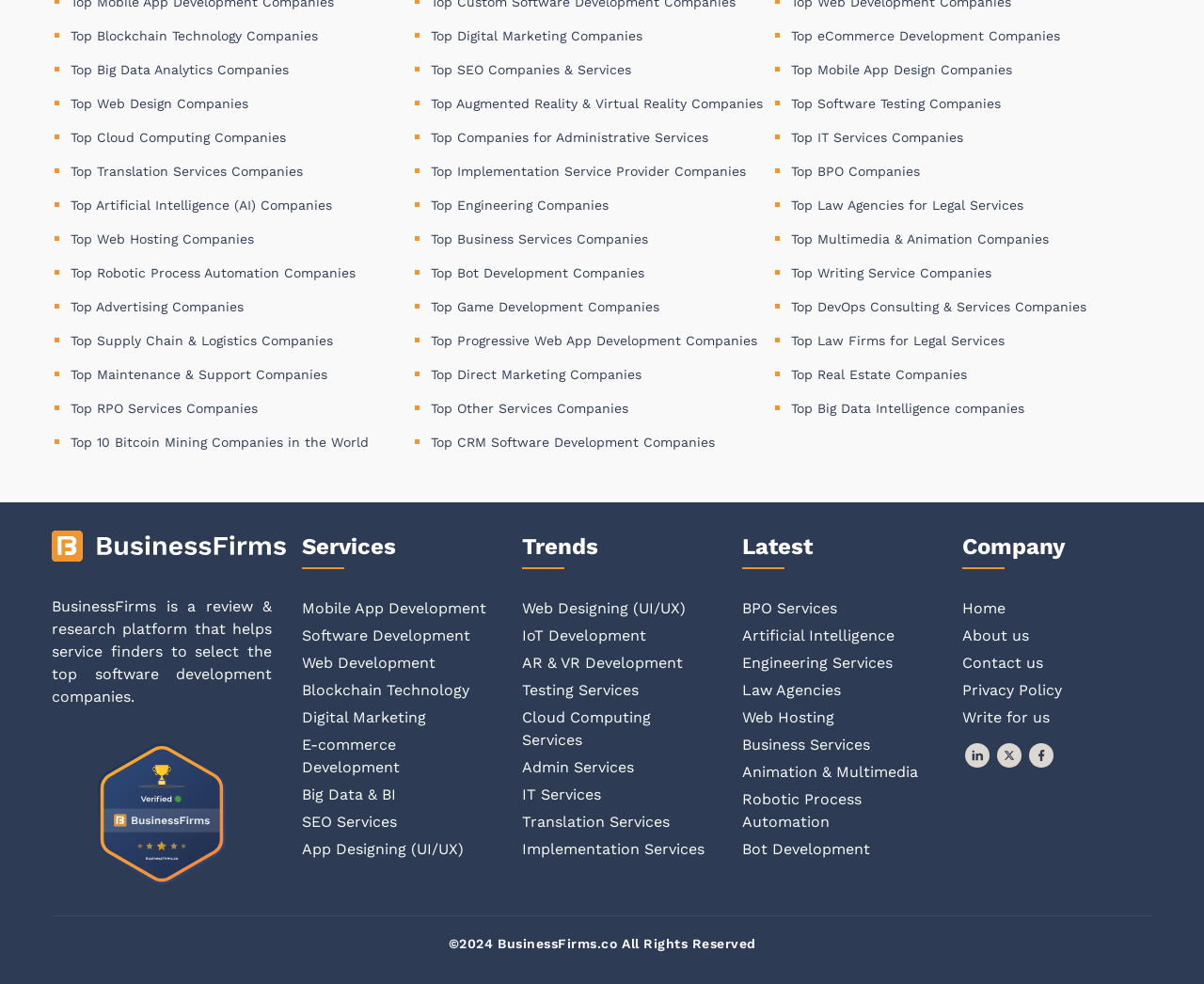Kindly determine the bounding box coordinates for the clickable area to achieve the given instruction: "Learn about BusinessFirms".

[0.043, 0.607, 0.226, 0.717]